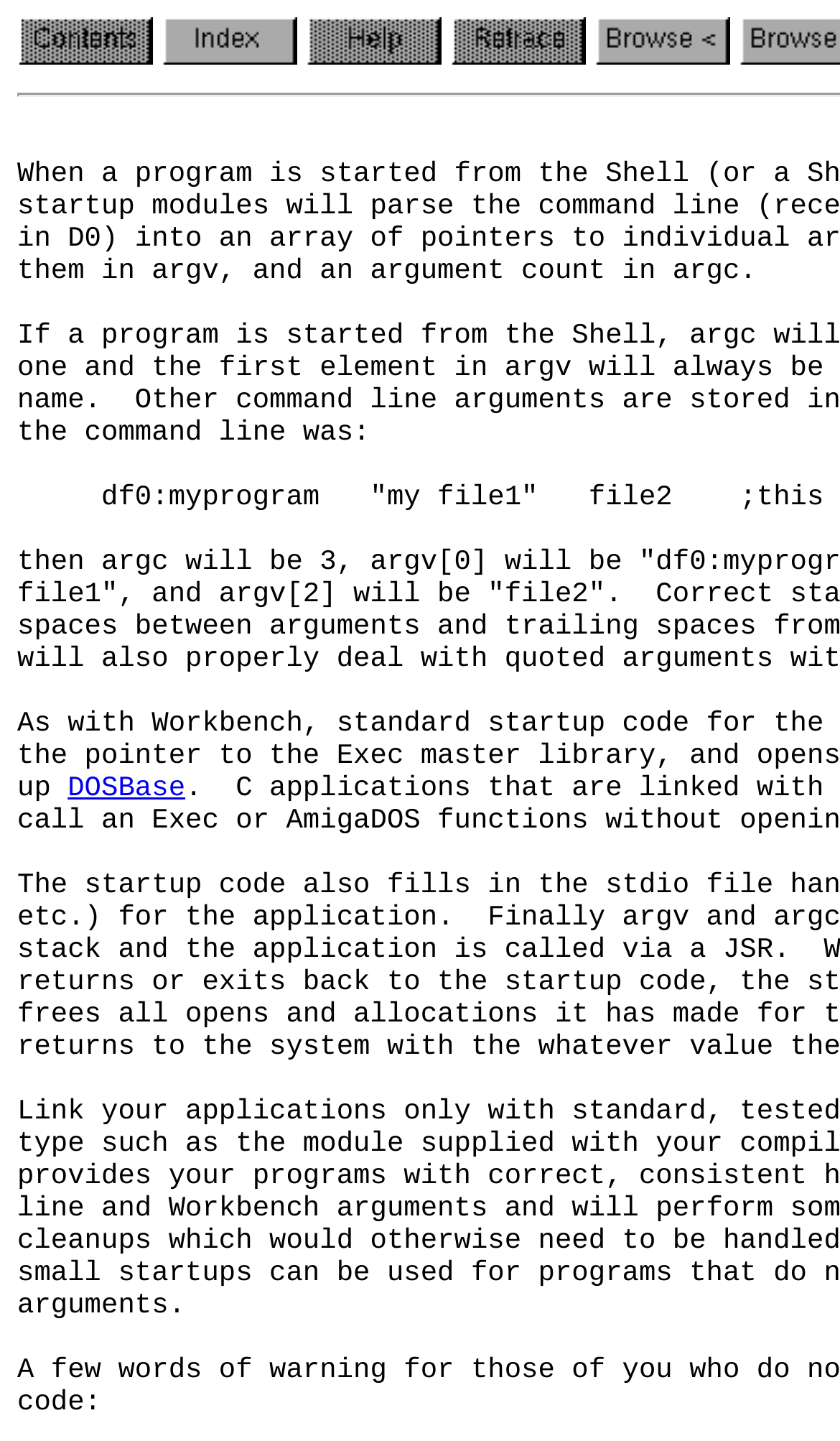Create a detailed narrative of the webpage’s visual and textual elements.

The webpage is titled "14 / Workbench and the Startup Code Module / Shell Startup". At the top left, there is a small image labeled "Contents". To the right of the image, there is a link labeled "Index" with a corresponding image. Further to the right, there are two more images labeled "Help" and "Retrace". 

On the far right, there is a link labeled "Browse <" with a corresponding image. Below the top row of elements, there is a link labeled "DOSBase" positioned near the top left. At the very bottom of the page, there is a static text that reads "arguments."